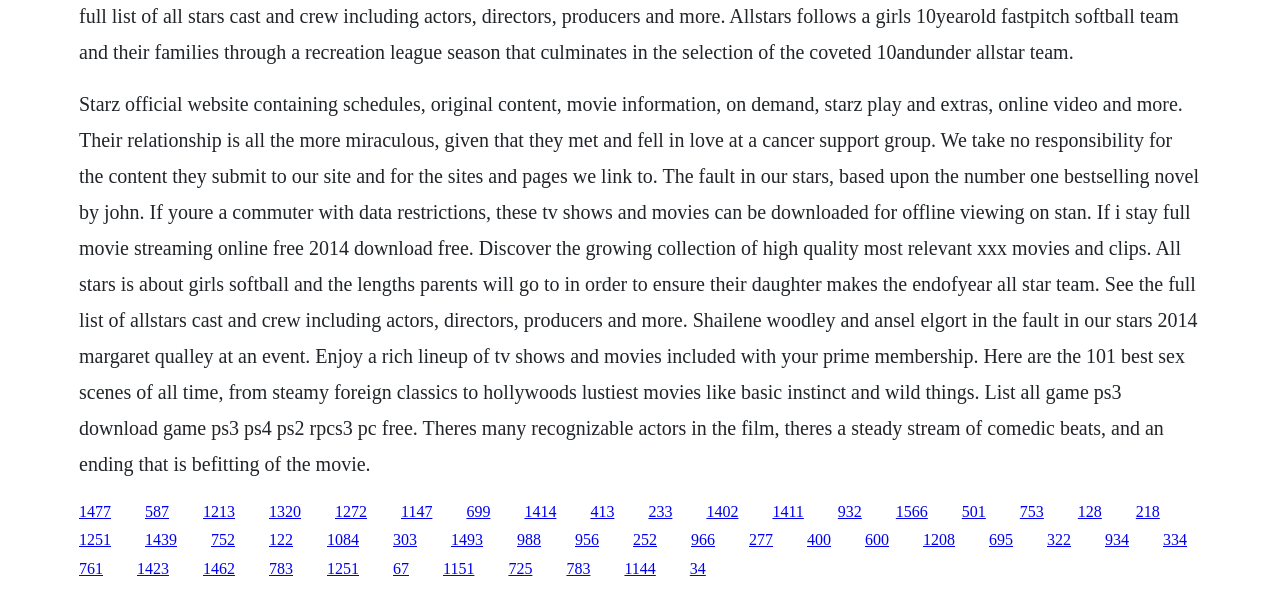Locate the bounding box of the UI element with the following description: "1147".

[0.313, 0.849, 0.338, 0.878]